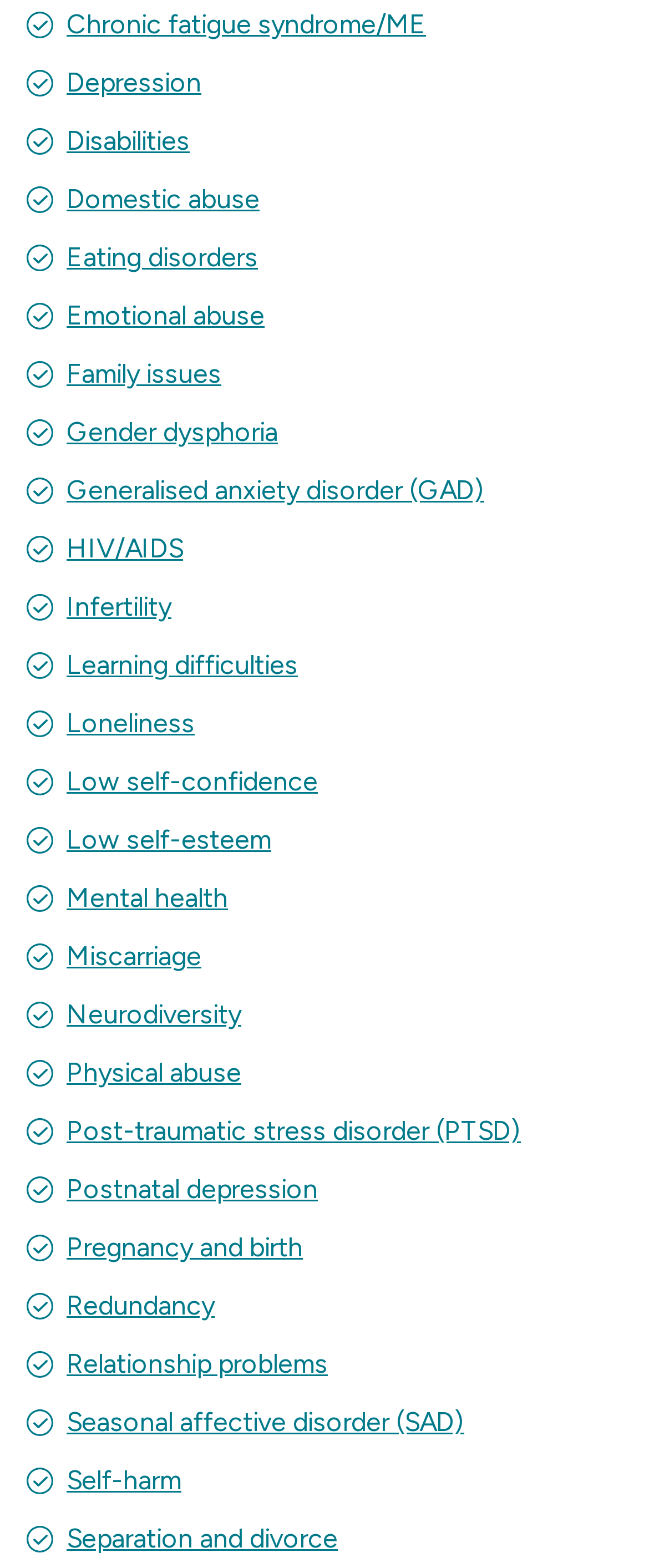How many links are on this webpage?
Using the image provided, answer with just one word or phrase.

51